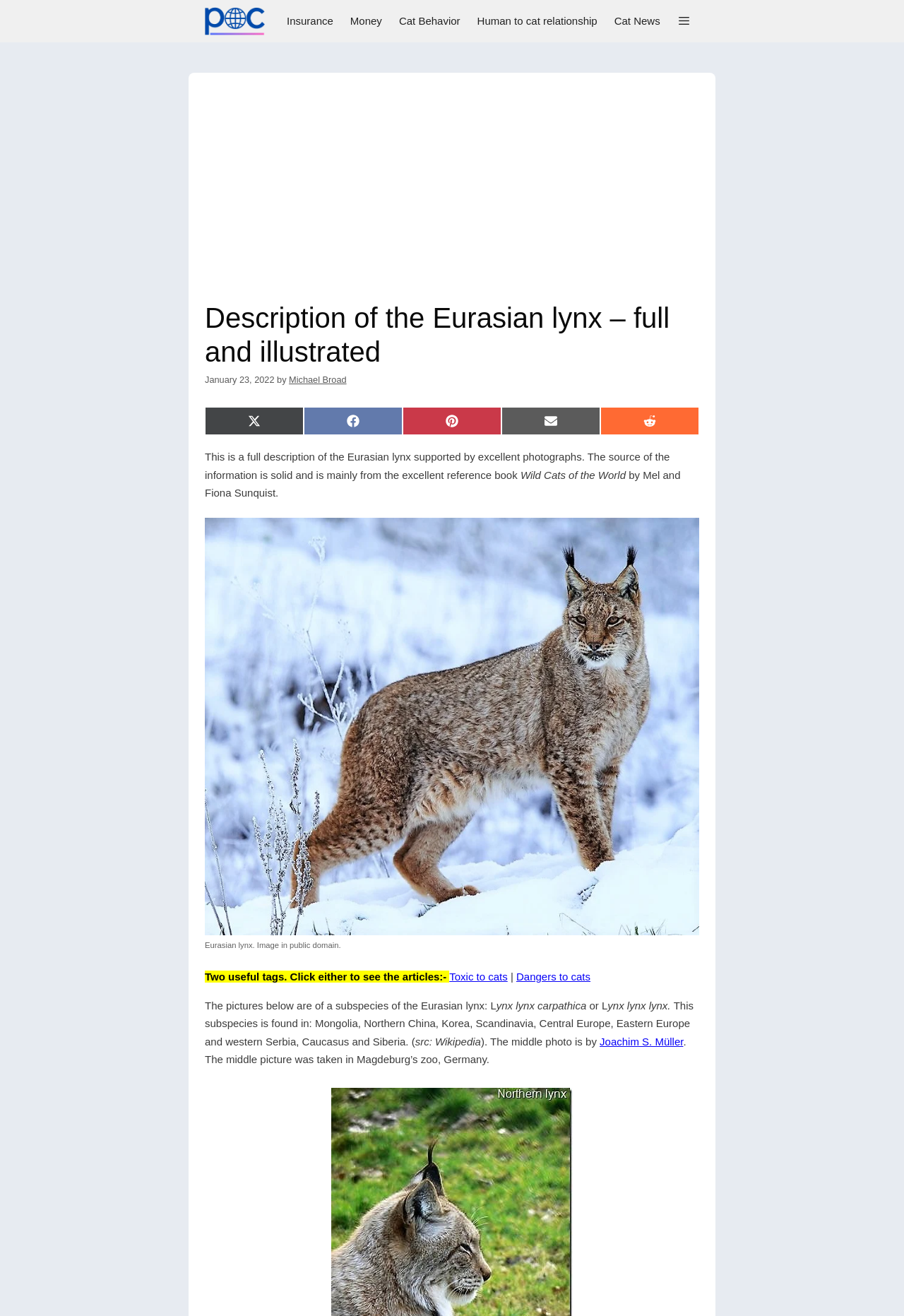What is the subspecies of the Eurasian lynx mentioned on this webpage?
Respond to the question with a well-detailed and thorough answer.

I found the answer by reading the text 'The pictures below are of a subspecies of the Eurasian lynx: Lynx lynx carpathica' which mentions the subspecies of the Eurasian lynx.